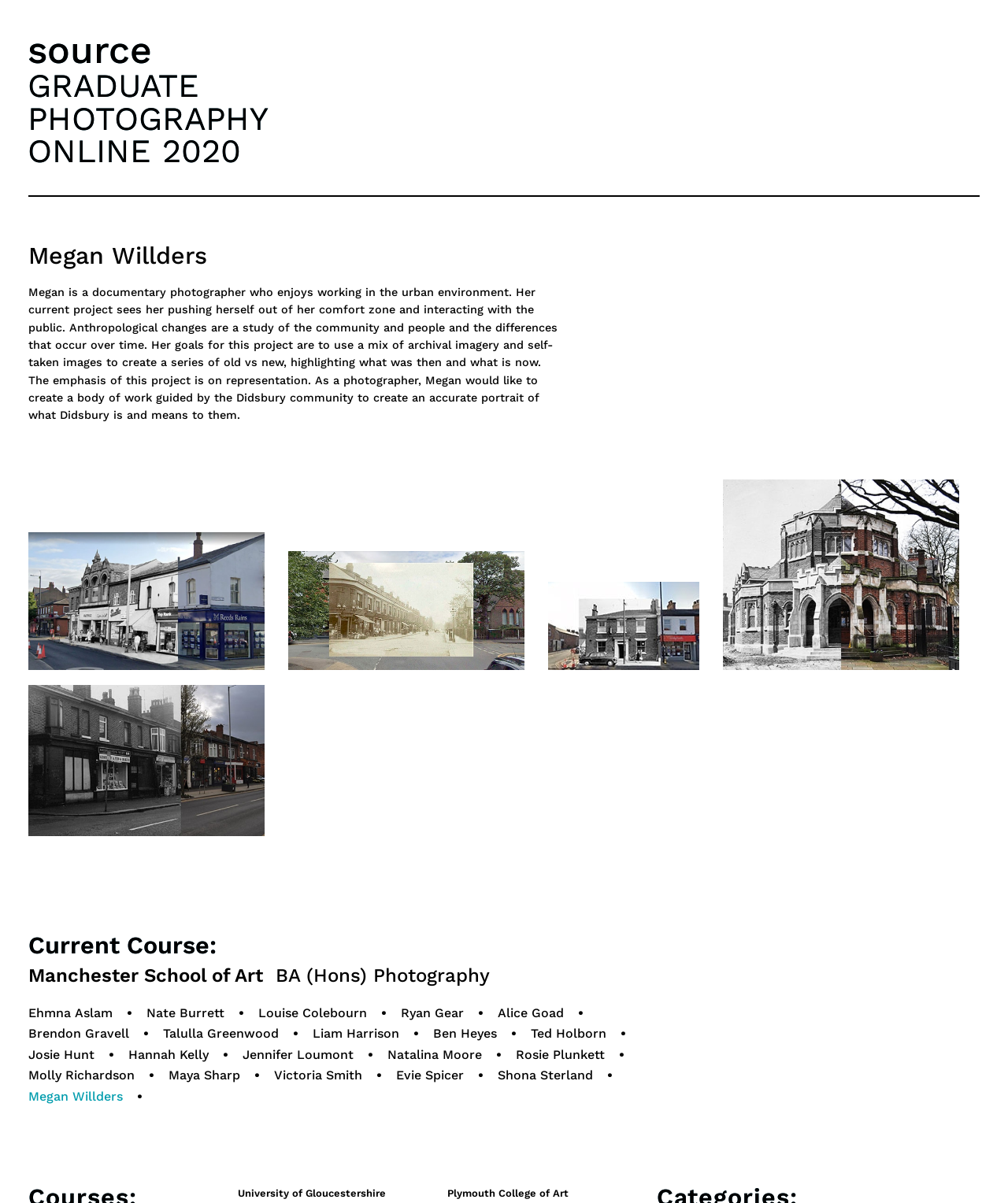What is the theme of the photography project showcased on this webpage?
Offer a detailed and full explanation in response to the question.

The webpage features a photography project that focuses on the urban environment, with Megan's project being a study of the community and people in Didsbury, highlighting changes over time.